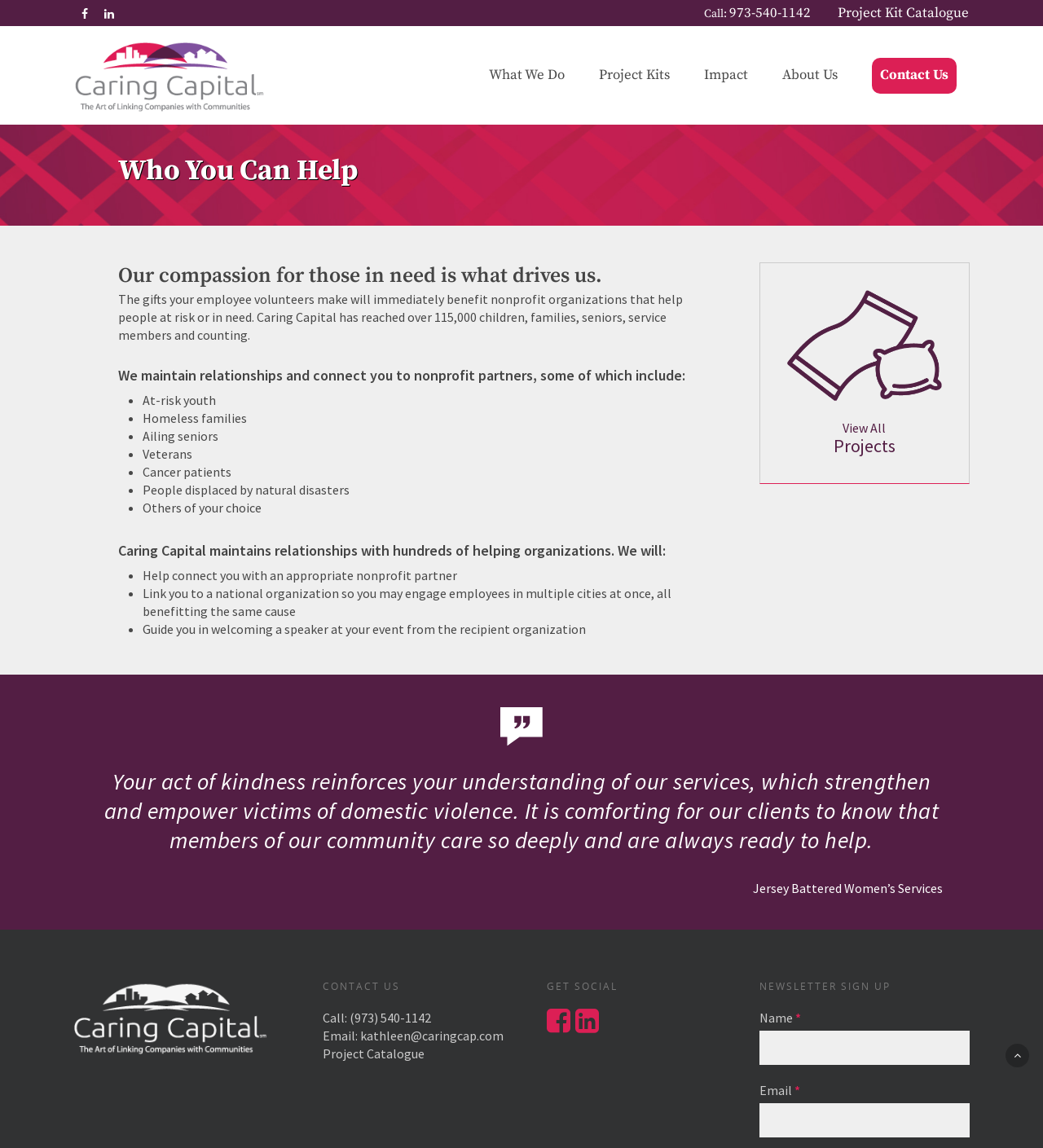Determine the coordinates of the bounding box for the clickable area needed to execute this instruction: "Sign up for the newsletter".

[0.728, 0.898, 0.93, 0.927]